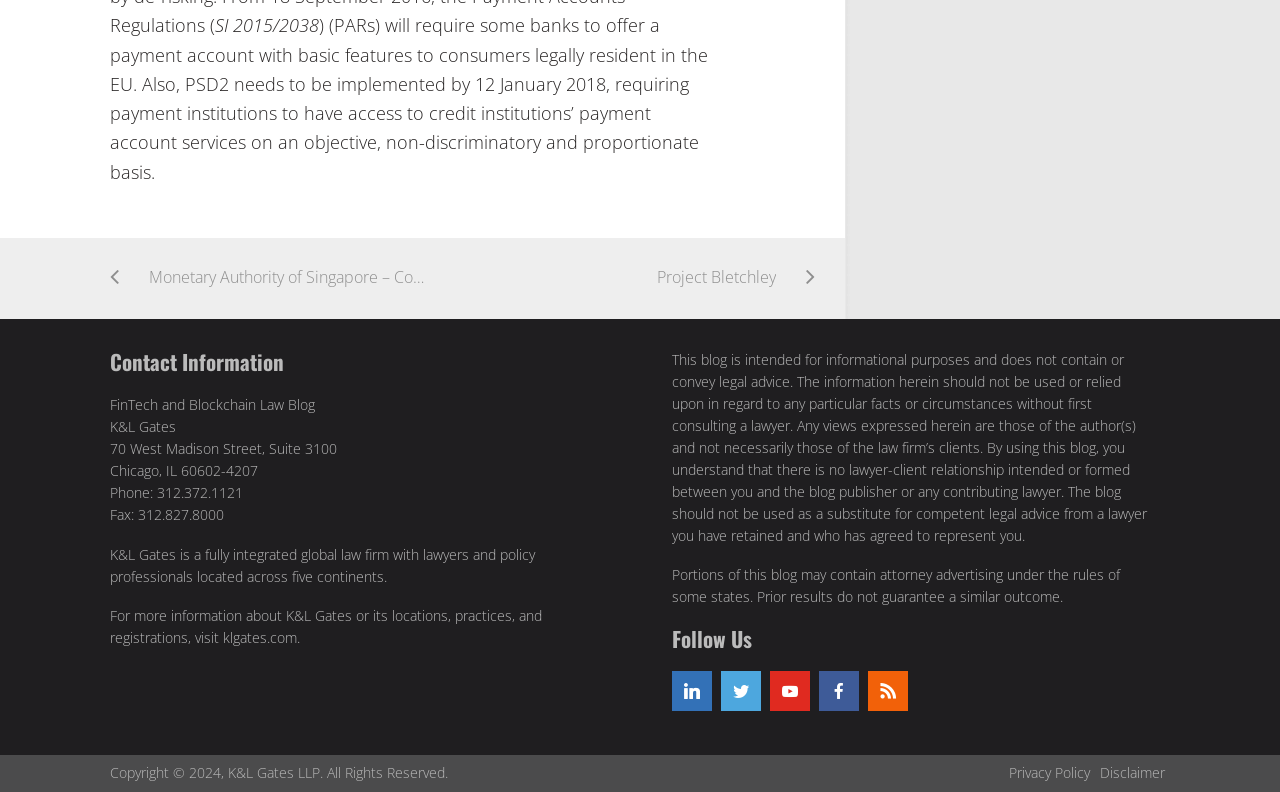Please give a succinct answer using a single word or phrase:
What social media platforms can you follow the law firm on?

LinkedIn, Twitter, YouTube, Facebook, RSS